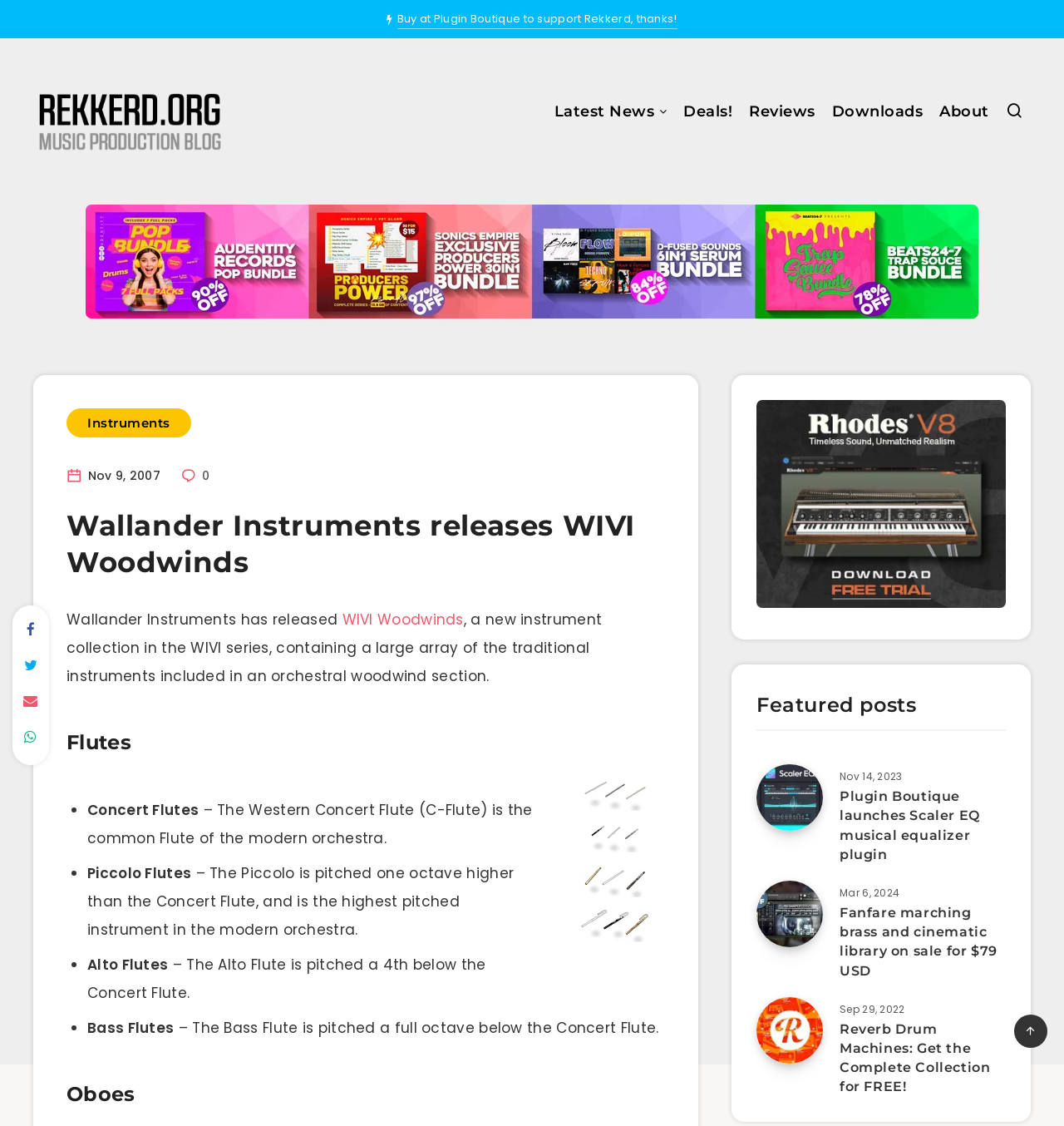Please identify the bounding box coordinates of the area that needs to be clicked to fulfill the following instruction: "Click on 'Buy at Plugin Boutique to support Rekkerd, thanks!' link."

[0.373, 0.01, 0.636, 0.025]